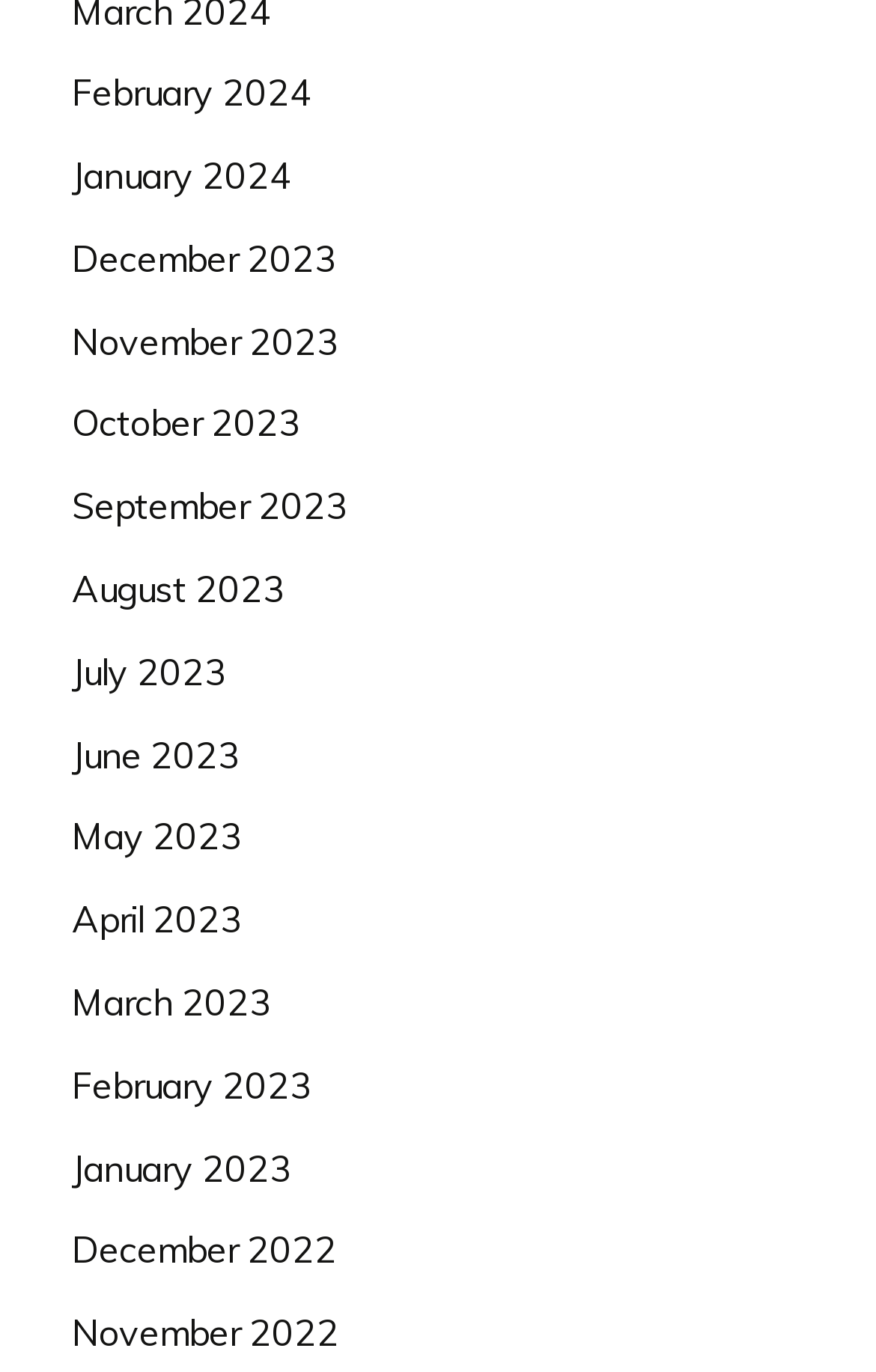What is the common format of the month links?
Look at the screenshot and give a one-word or phrase answer.

Month YYYY